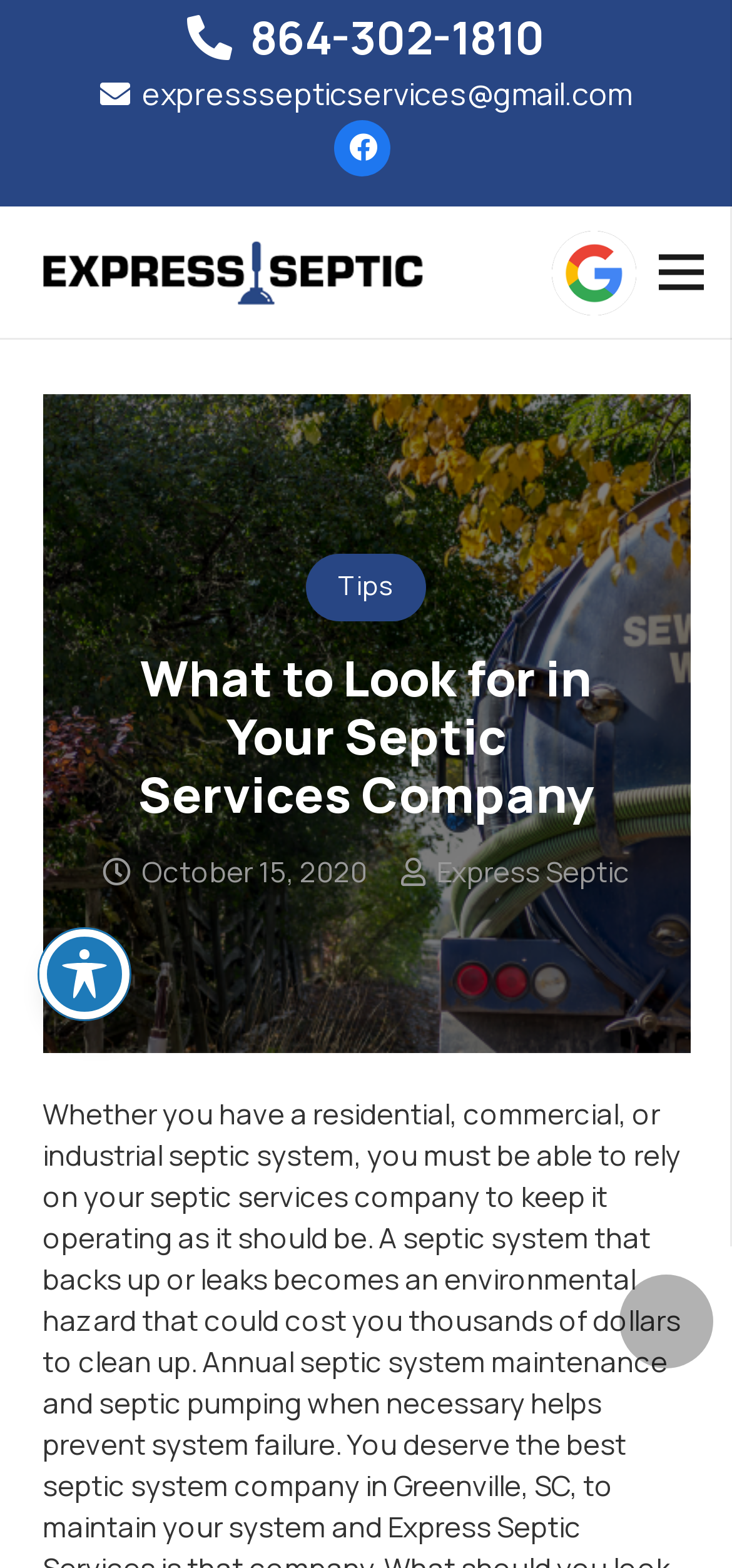Determine the bounding box coordinates of the clickable region to follow the instruction: "Review on Google".

[0.754, 0.147, 0.869, 0.201]